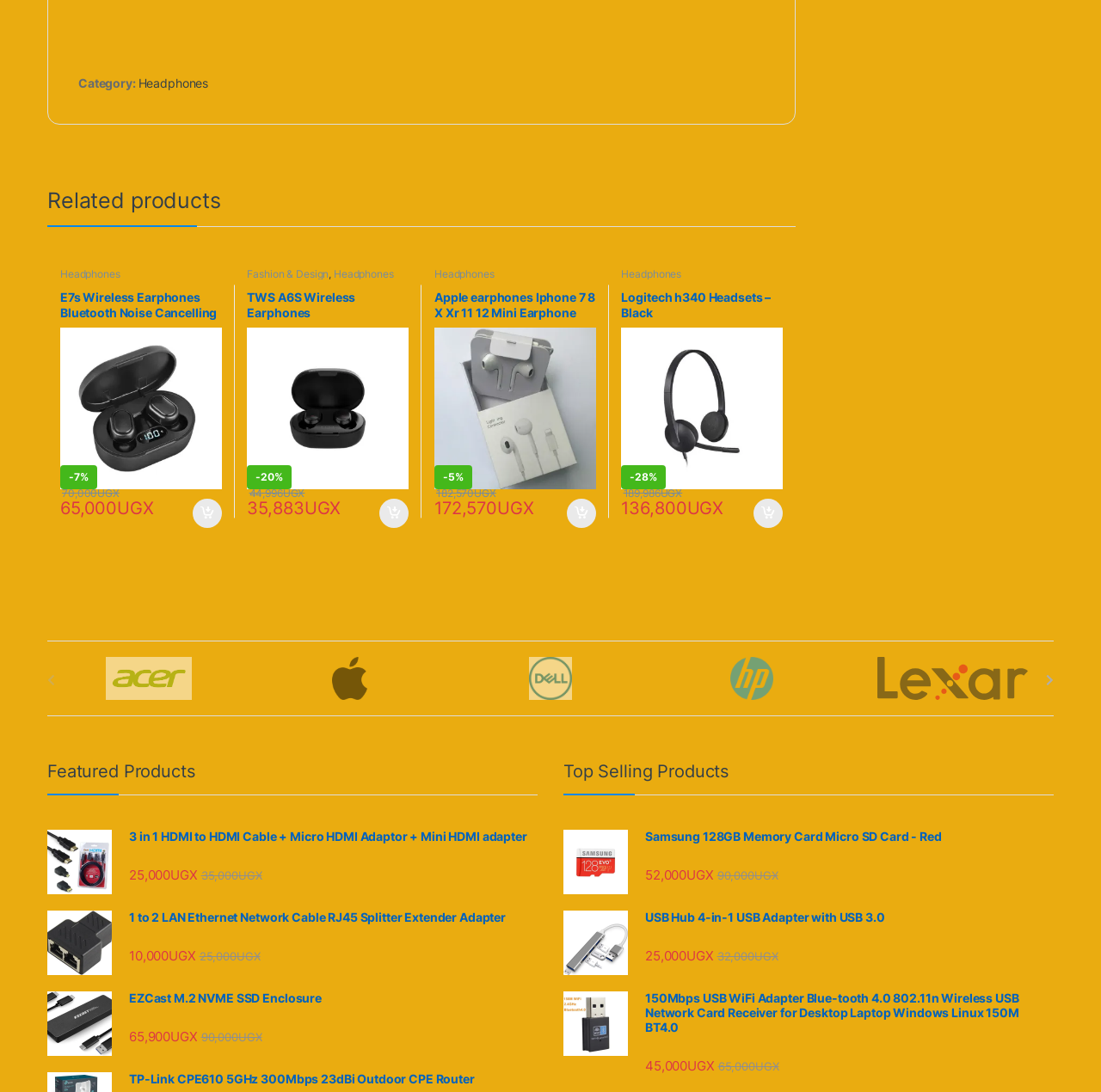How many products are listed under 'Related products'?
Use the image to answer the question with a single word or phrase.

3